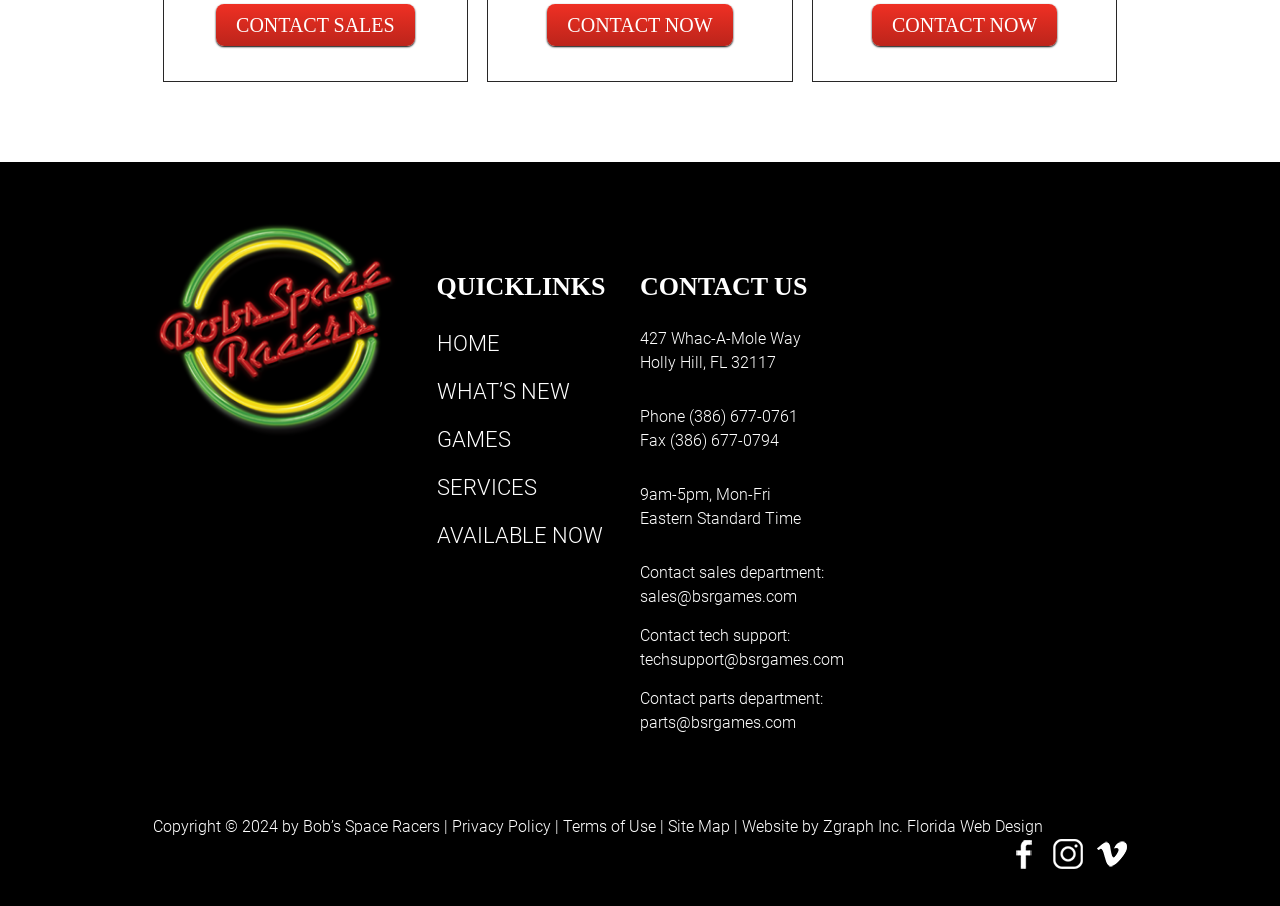Give a one-word or one-phrase response to the question:
What is the company name?

Bob's Space Racers